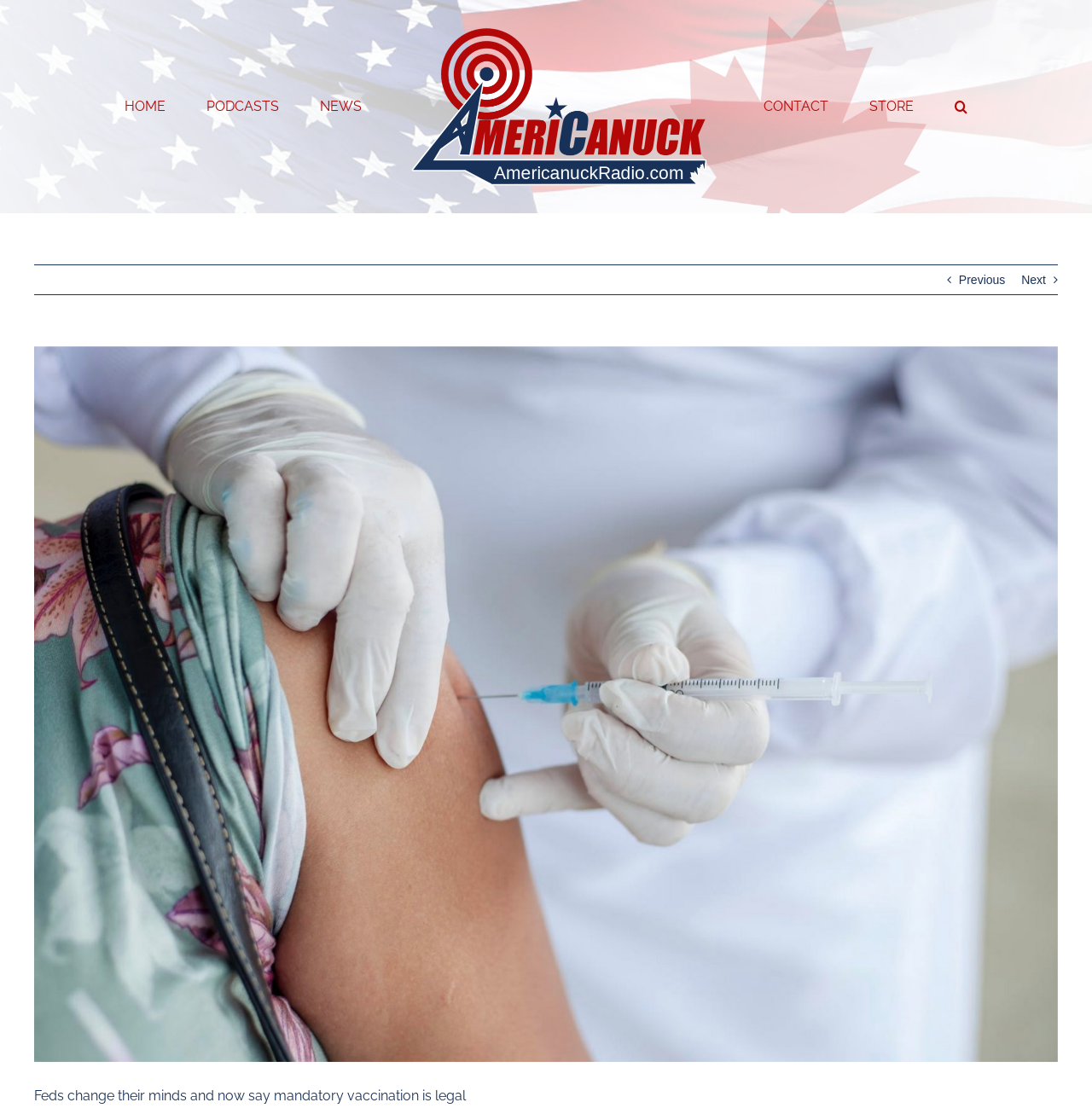What is the purpose of the button with the text 'Search'?
Using the image as a reference, give an elaborate response to the question.

I inferred this answer by looking at the button element with the text 'Search', which is a common functionality on websites to allow users to search for content.